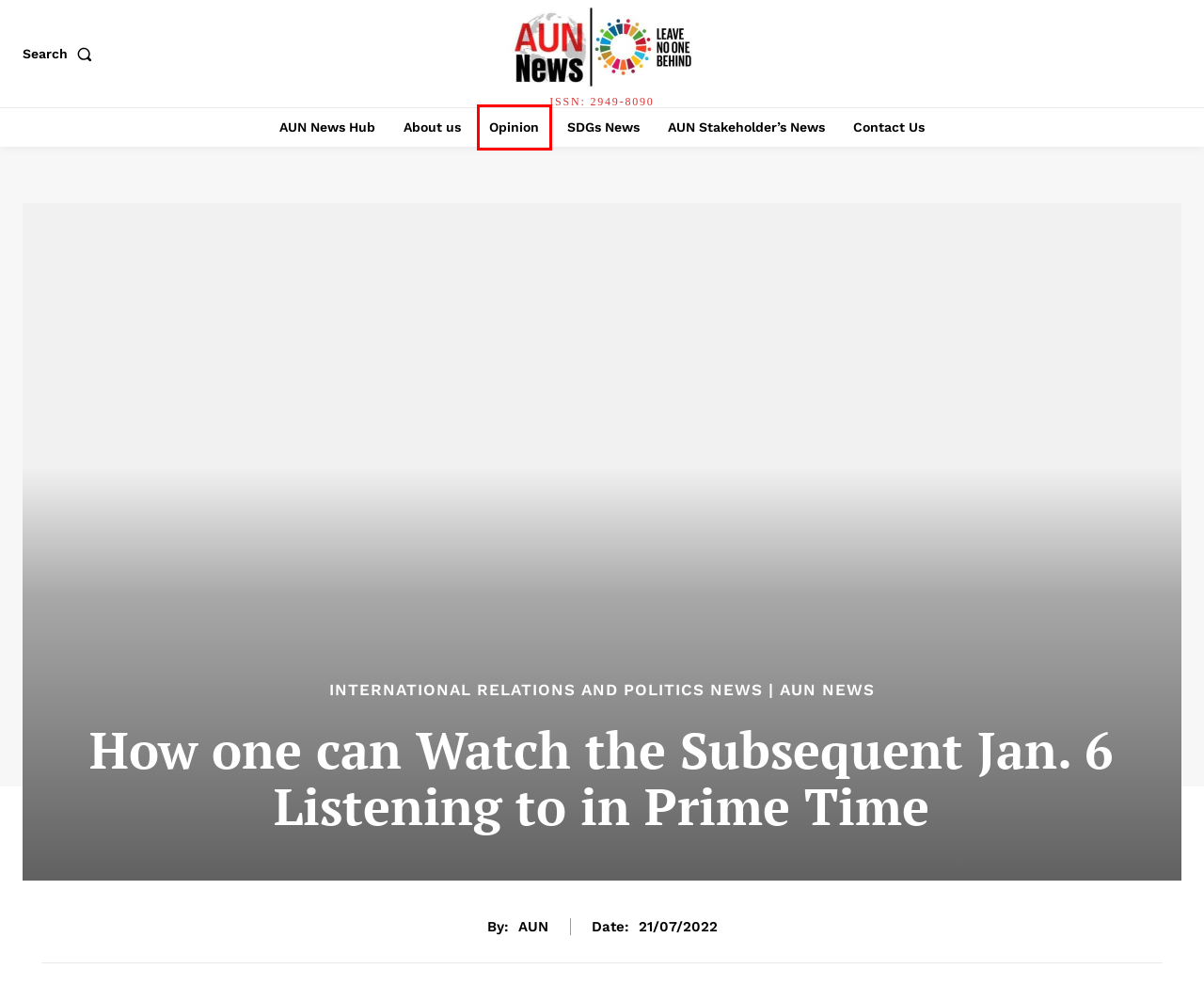After examining the screenshot of a webpage with a red bounding box, choose the most accurate webpage description that corresponds to the new page after clicking the element inside the red box. Here are the candidates:
A. Contact Us - AUN News
B. Despite conflict and court rulings, Israel's defiance and diplomatic dilemmas persist - AUN News
C. Opinion Archives - AUN News
D. AUN News
E. AUN Stakeholder's News
F. About AUN News
G. International relations and politics News | AUN News Archives
H. SDGs News - AUN News

C